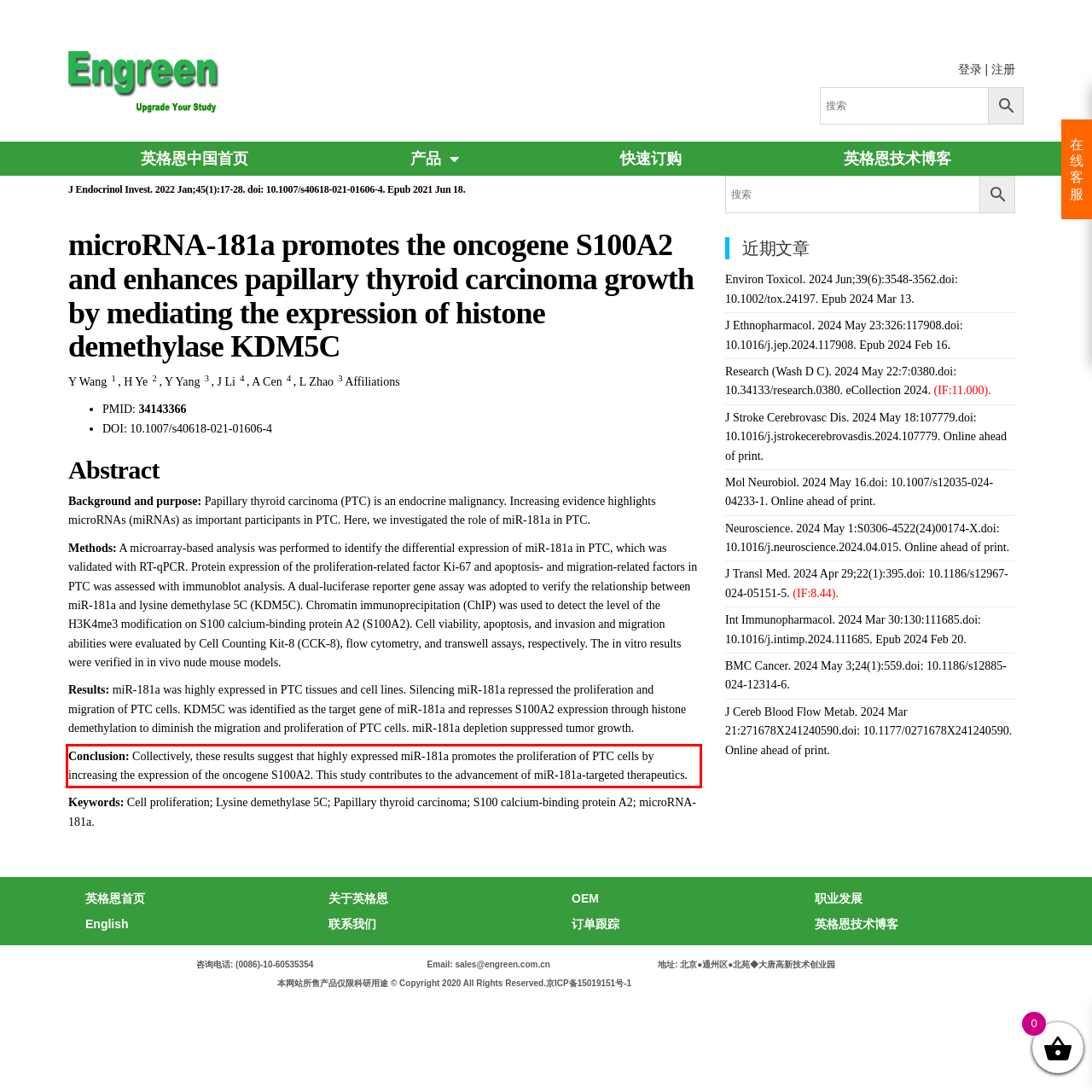Please recognize and transcribe the text located inside the red bounding box in the webpage image.

Conclusion: Collectively, these results suggest that highly expressed miR-181a promotes the proliferation of PTC cells by increasing the expression of the oncogene S100A2. This study contributes to the advancement of miR-181a-targeted therapeutics.